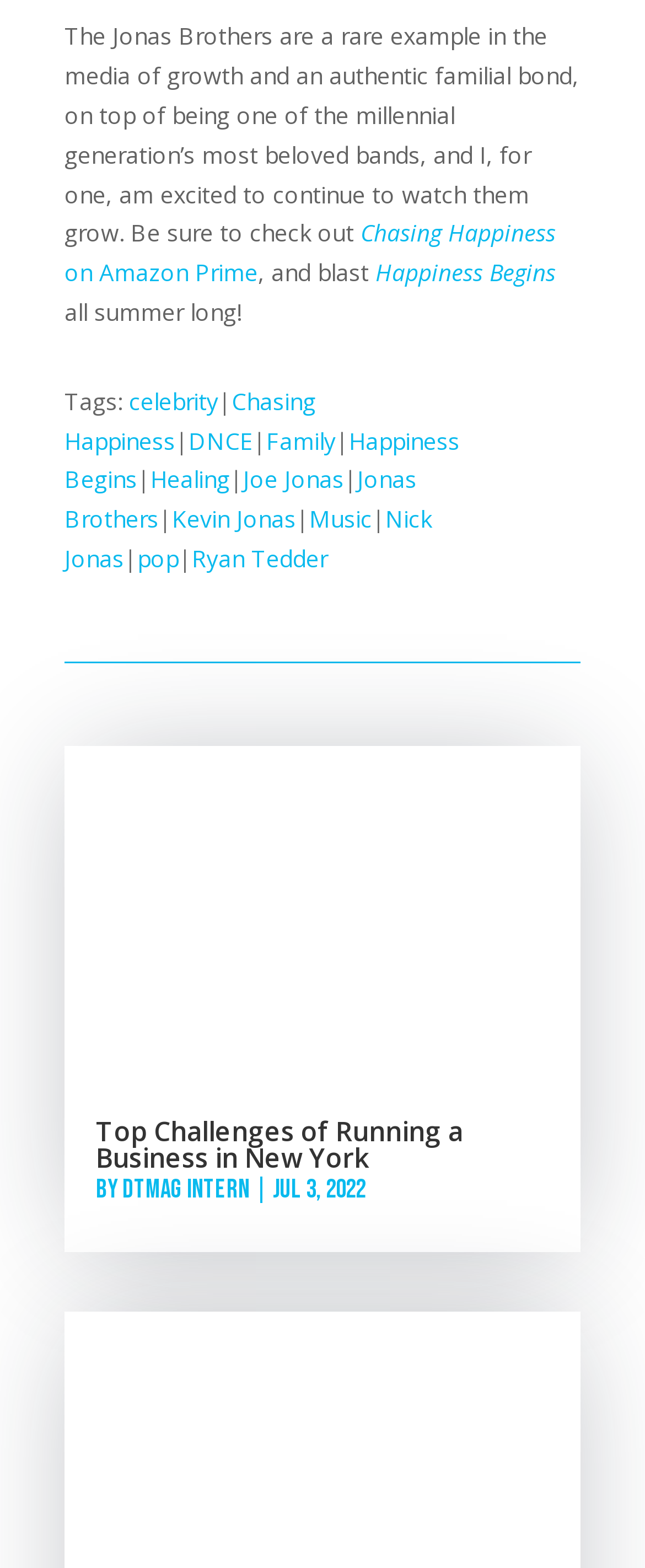Given the element description DNCE, predict the bounding box coordinates for the UI element in the webpage screenshot. The format should be (top-left x, top-left y, bottom-right x, bottom-right y), and the values should be between 0 and 1.

[0.292, 0.271, 0.392, 0.291]